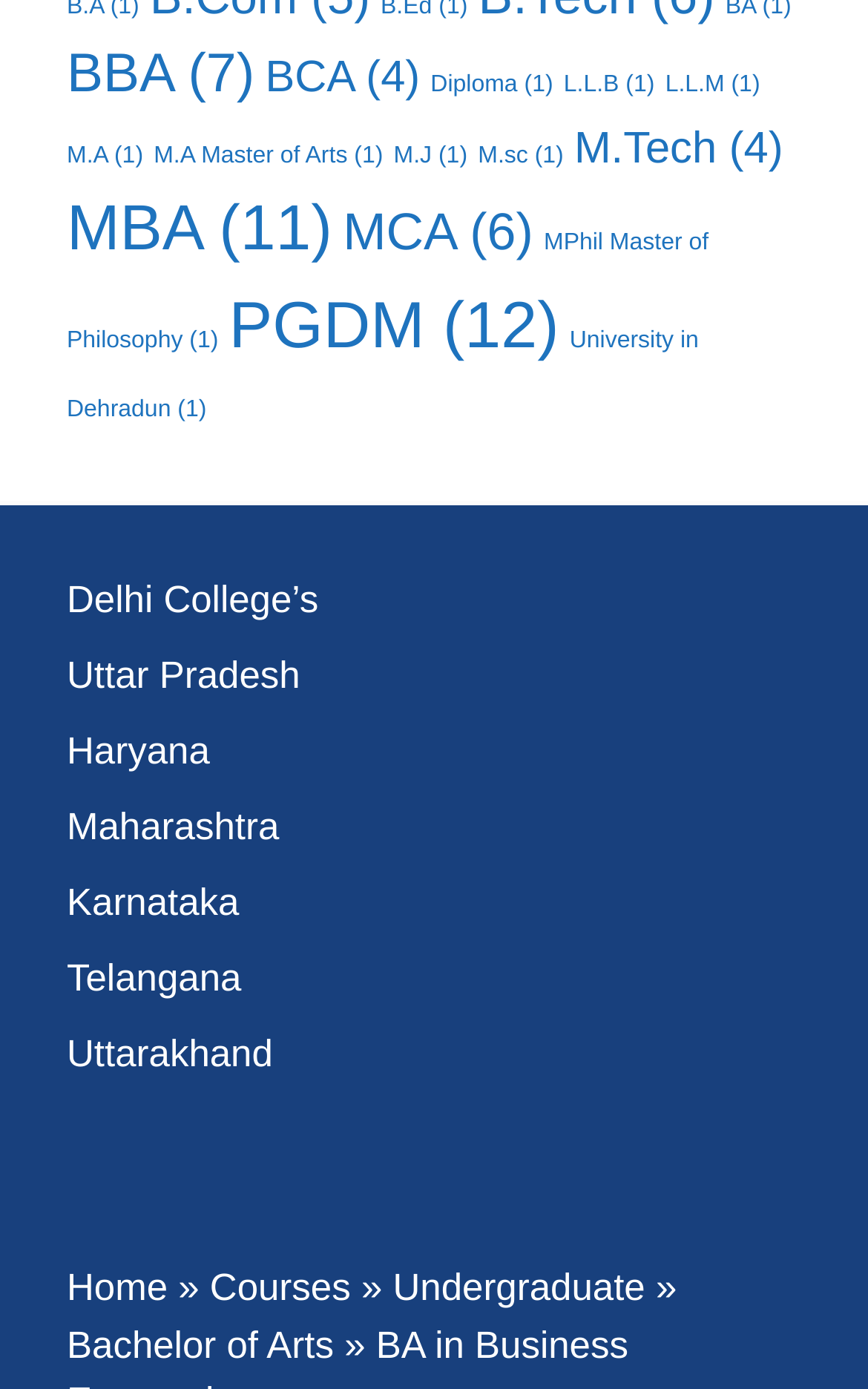What type of courses are listed on this webpage?
Answer the question with a single word or phrase, referring to the image.

Academic courses